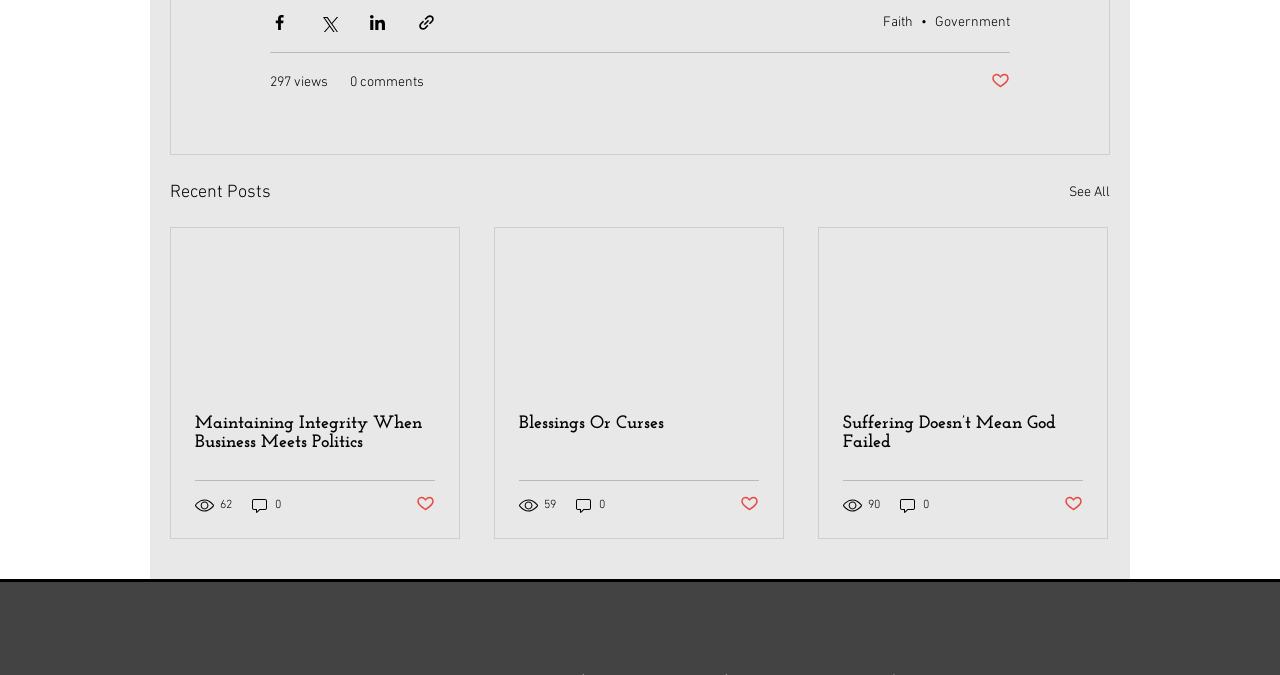Identify the bounding box coordinates necessary to click and complete the given instruction: "Share via link".

[0.326, 0.019, 0.341, 0.047]